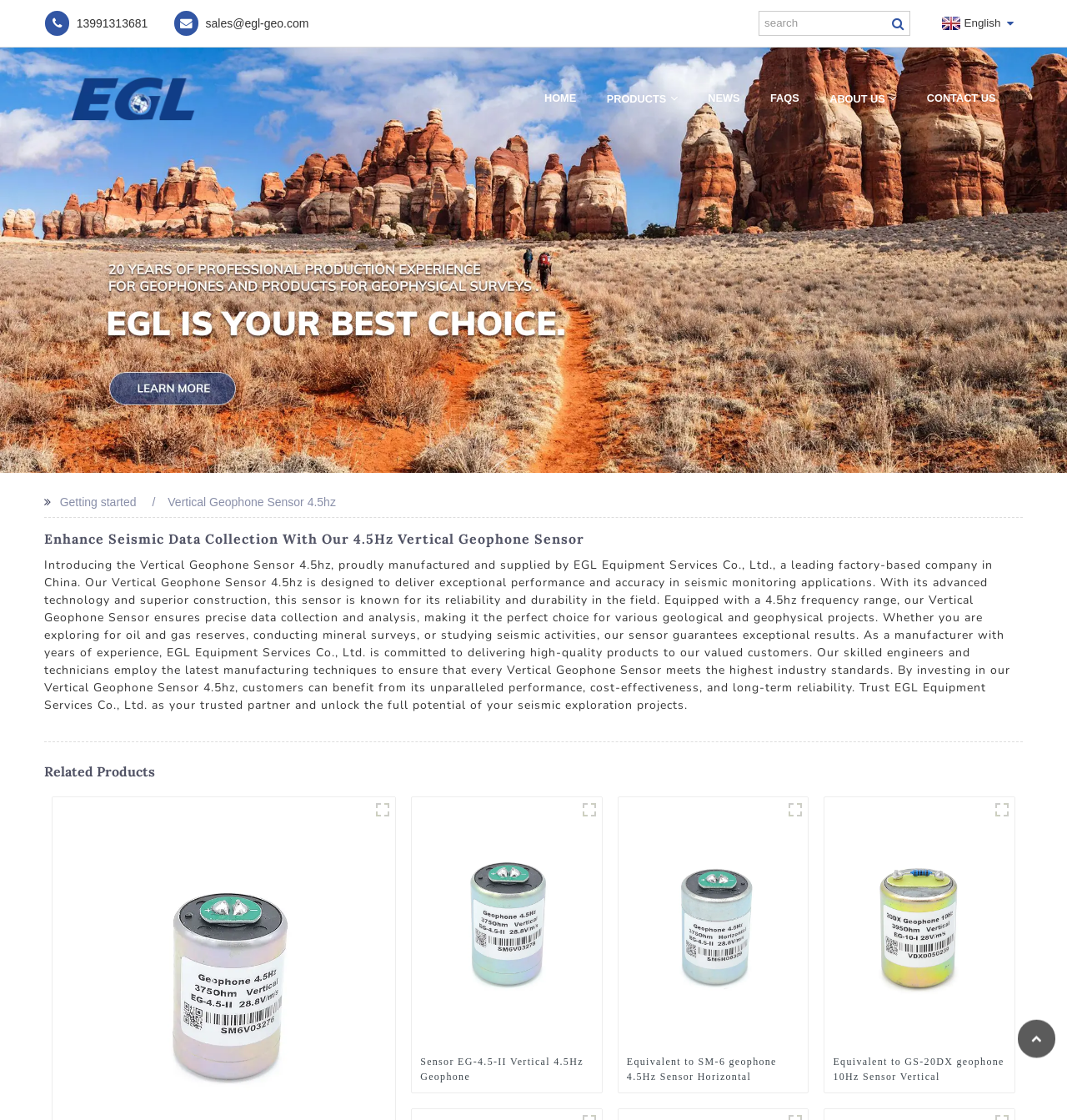Find the primary header on the webpage and provide its text.

Enhance Seismic Data Collection With Our 4.5Hz Vertical Geophone Sensor